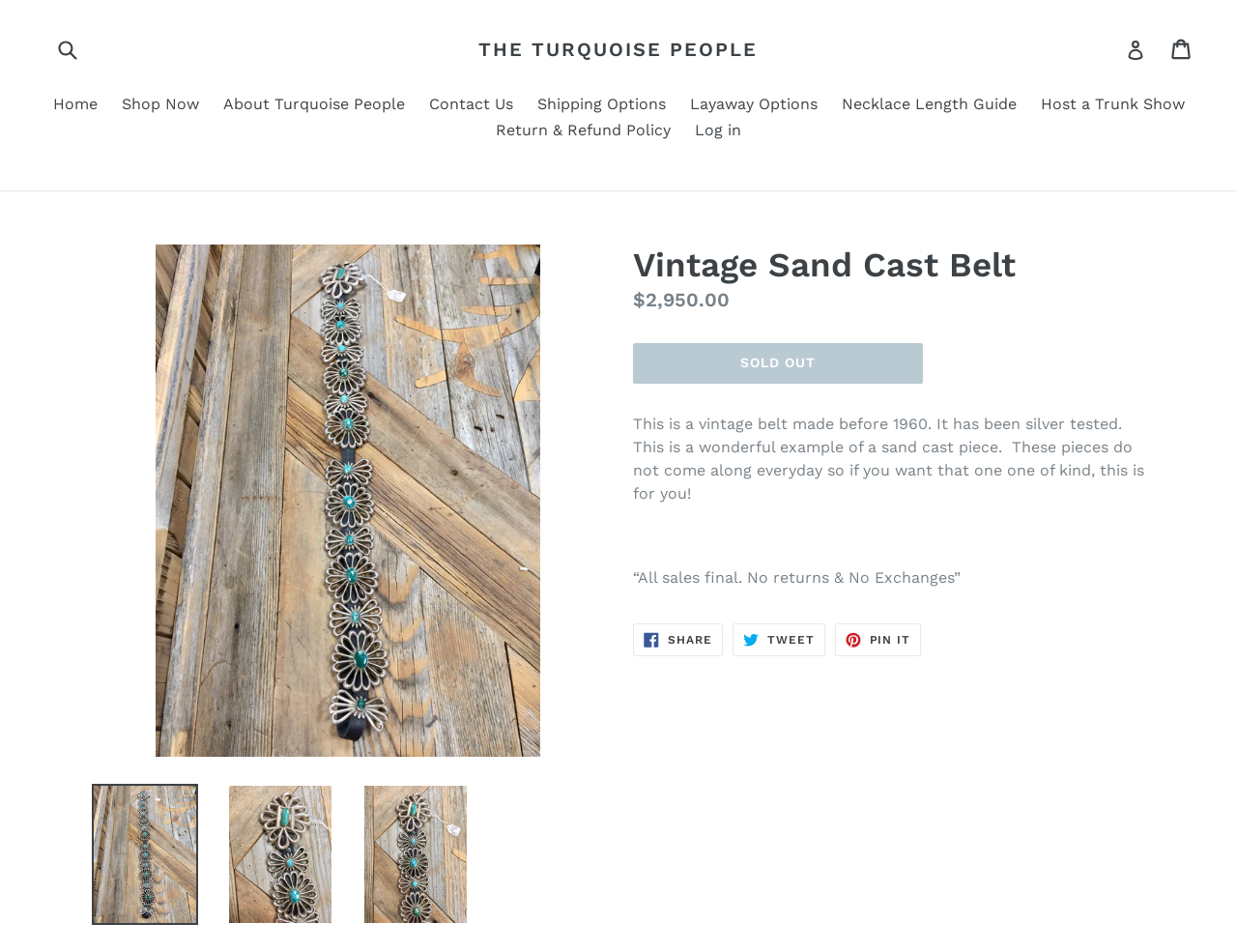Write an extensive caption that covers every aspect of the webpage.

This webpage is about a vintage sand cast belt made before 1960. At the top, there is a search bar with a submit button, followed by a series of links to different sections of the website, including "THE TURQUOISE PEOPLE", "Log in", and "Cart". Below this, there is a navigation menu with links to "Home", "Shop Now", "About Turquoise People", and other sections.

On the left side of the page, there is a large image of the vintage belt, taking up most of the vertical space. To the right of the image, there is a heading that reads "Vintage Sand Cast Belt", followed by the regular price of $2,950.00. Below this, there is a button that is currently sold out.

The main description of the belt is located to the right of the image, which explains that it was made before 1960, has been silver tested, and is a unique example of a sand cast piece. The text also mentions that all sales are final with no returns or exchanges. 

At the bottom of the page, there are social media links to share the product on Facebook, Twitter, and Pinterest. There are also three smaller images of the belt, each with a link to the product.